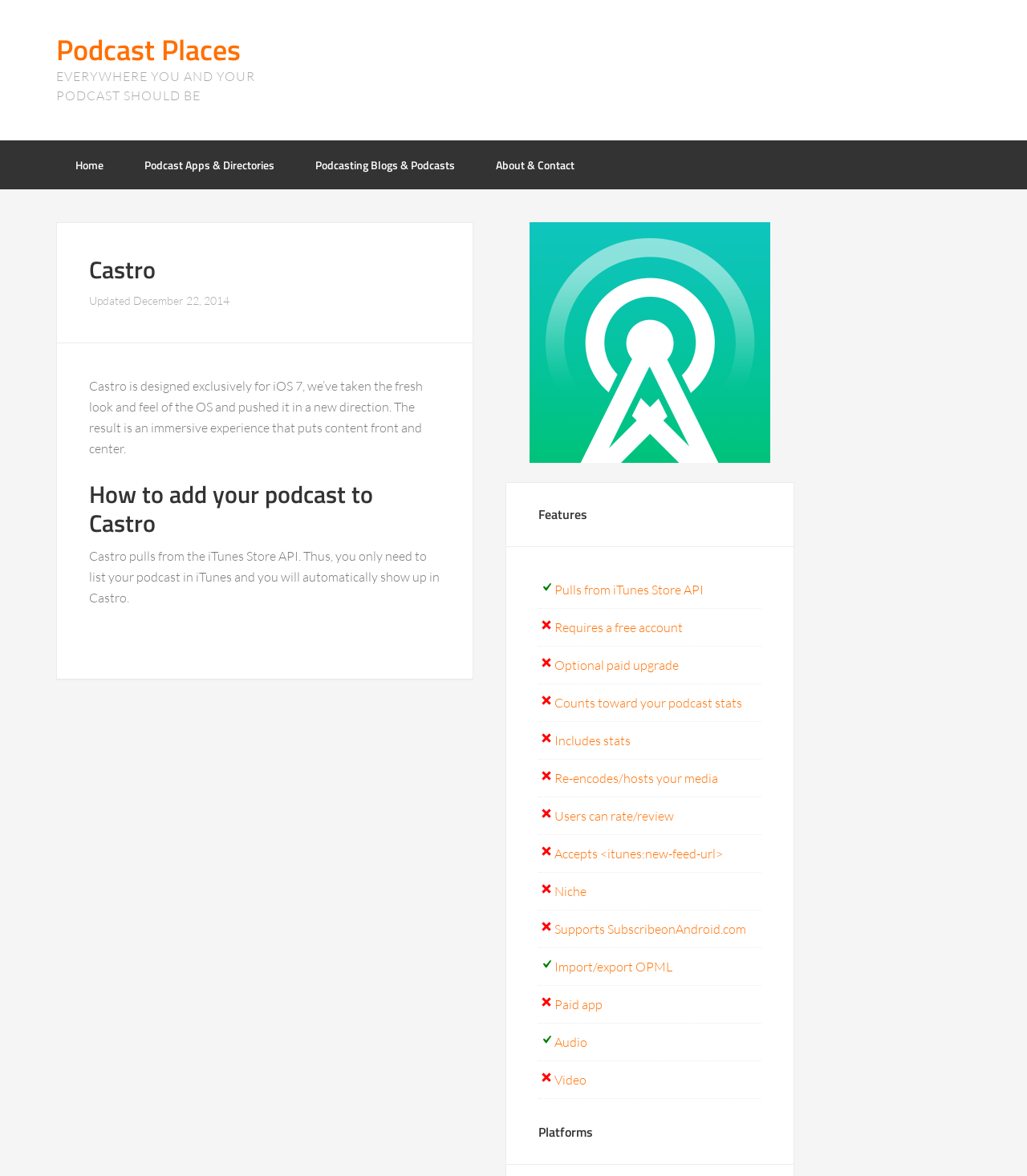Please identify the bounding box coordinates of the element's region that should be clicked to execute the following instruction: "Click on Home". The bounding box coordinates must be four float numbers between 0 and 1, i.e., [left, top, right, bottom].

[0.055, 0.12, 0.12, 0.161]